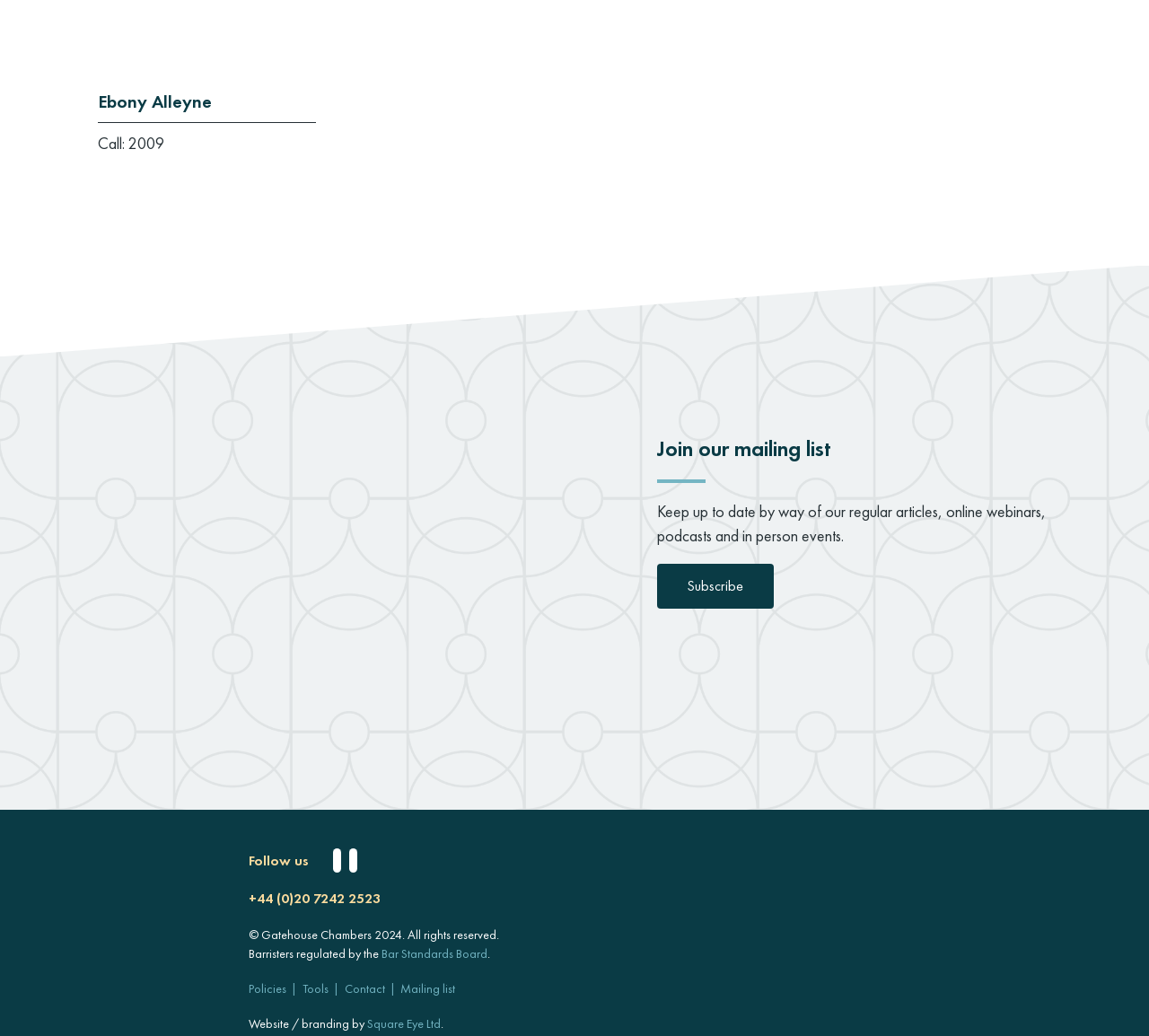What is the name of the organization that regulates barristers?
Examine the webpage screenshot and provide an in-depth answer to the question.

The StaticText element contains the text 'Barristers regulated by the', followed by a link to the 'Bar Standards Board', which suggests that this is the organization responsible for regulating barristers.